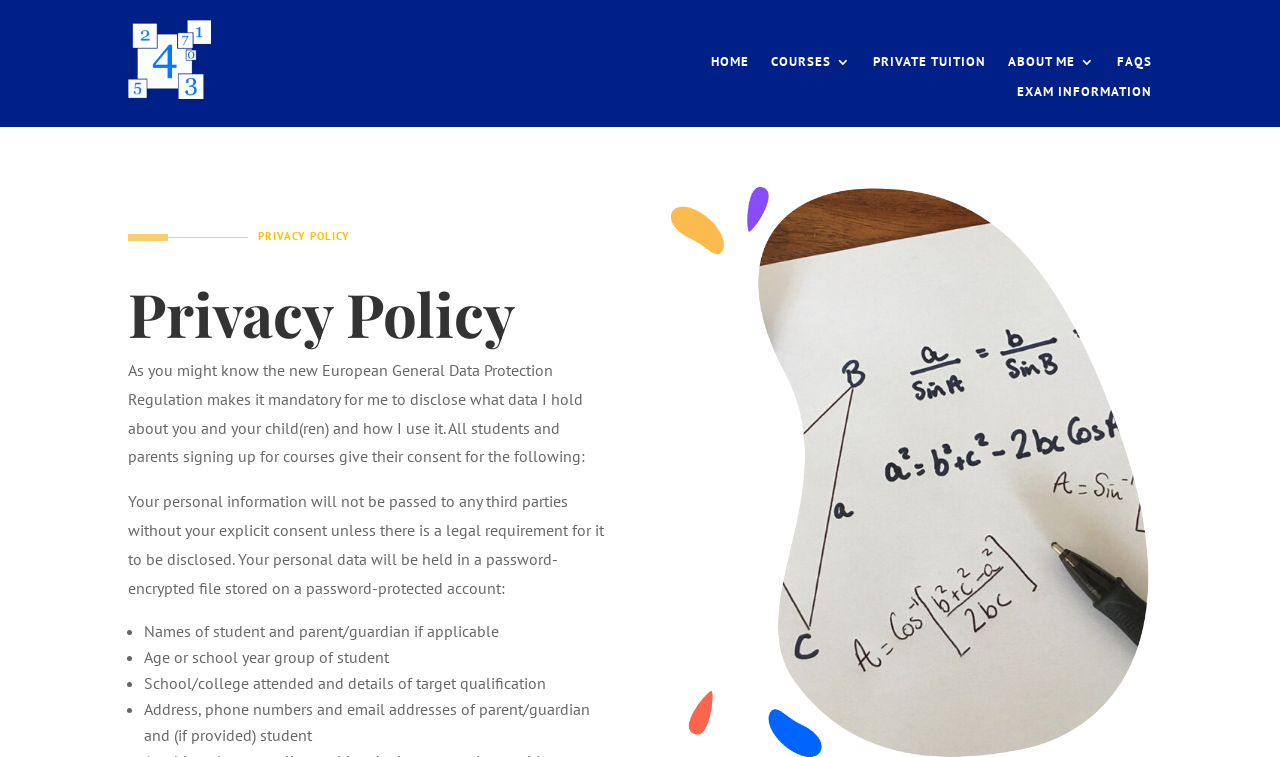Generate a thorough explanation of the webpage's elements.

This webpage is about the privacy policy for students of an online math tutor service. At the top left, there is an image of a mathematics teacher online GSCE. Below the image, there is a navigation menu with five links: HOME, COURSES 3, PRIVATE TUITION, ABOUT ME 3, and FAQS, aligned horizontally across the top of the page. 

The main content of the page is divided into sections. The first section is headed by "PRIVACY POLICY" in a larger font, followed by a subheading "Privacy Policy" in a smaller font. Below the headings, there is a paragraph of text explaining the purpose of the privacy policy, which is to disclose what data the tutor holds about students and parents and how it is used.

The next section lists the types of personal information that will be held, including names, age or school year group, school or college attended, and contact details. Each item in the list is preceded by a bullet point. The text is arranged in a single column, with each paragraph or list item separated by a small gap.

There is no prominent call-to-action or button on the page, suggesting that the purpose of the page is to provide information rather than to prompt the user to take a specific action.